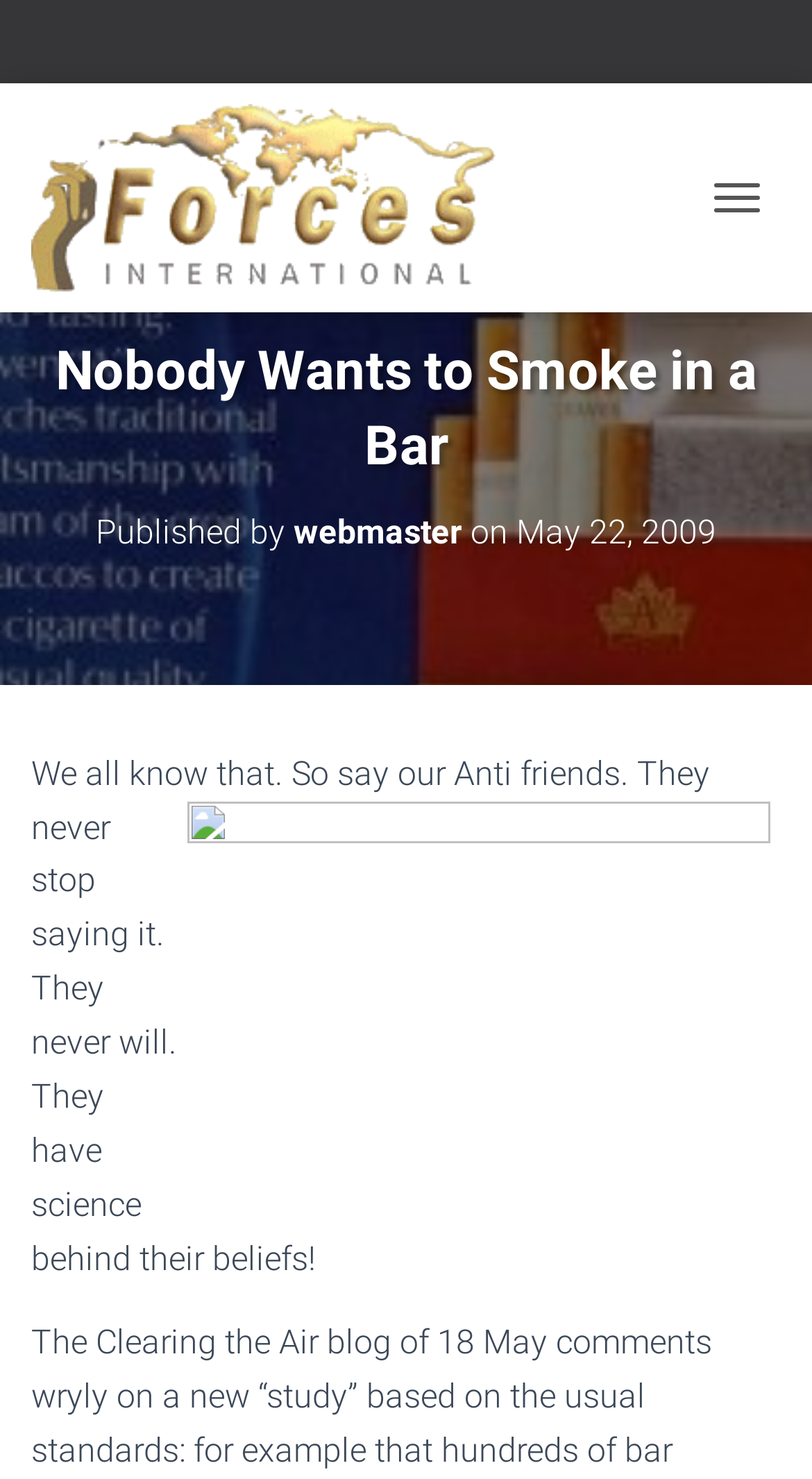What is the tone of the article? Refer to the image and provide a one-word or short phrase answer.

Sarcastic